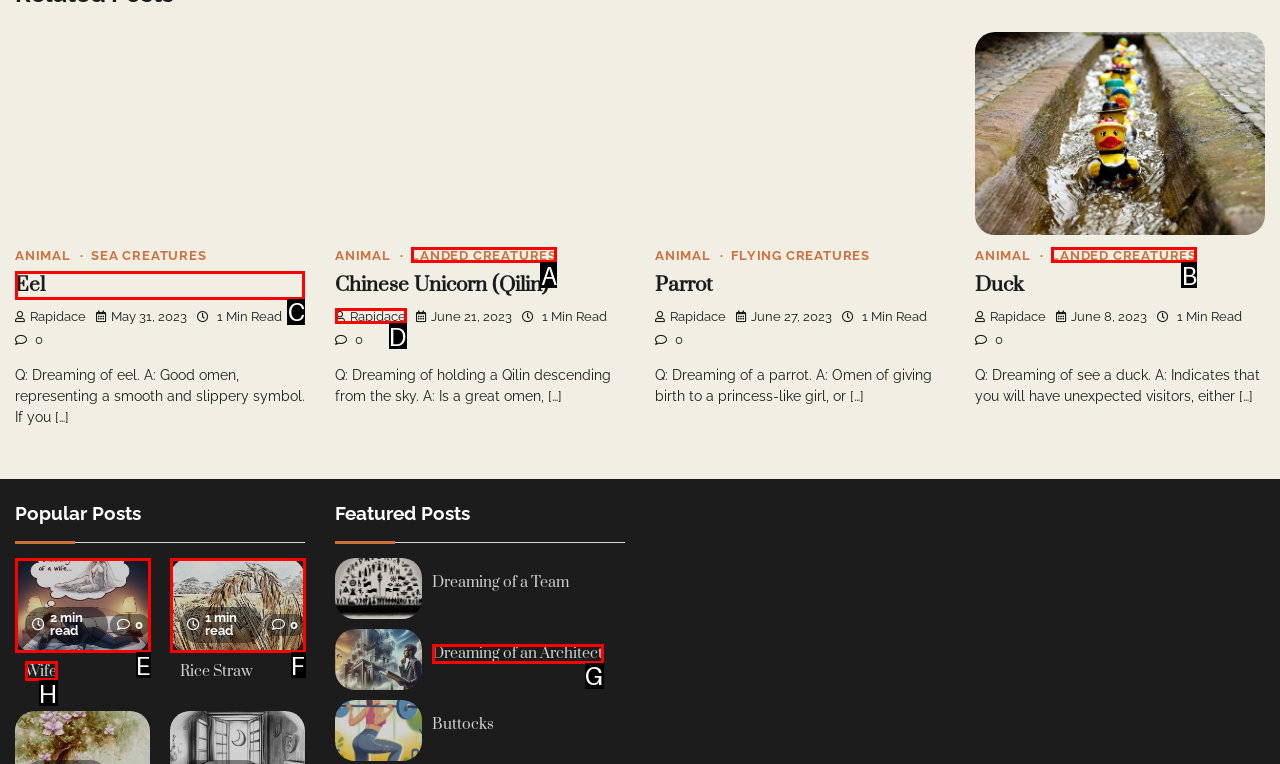Based on the task: Click on the link 'Eel', which UI element should be clicked? Answer with the letter that corresponds to the correct option from the choices given.

C